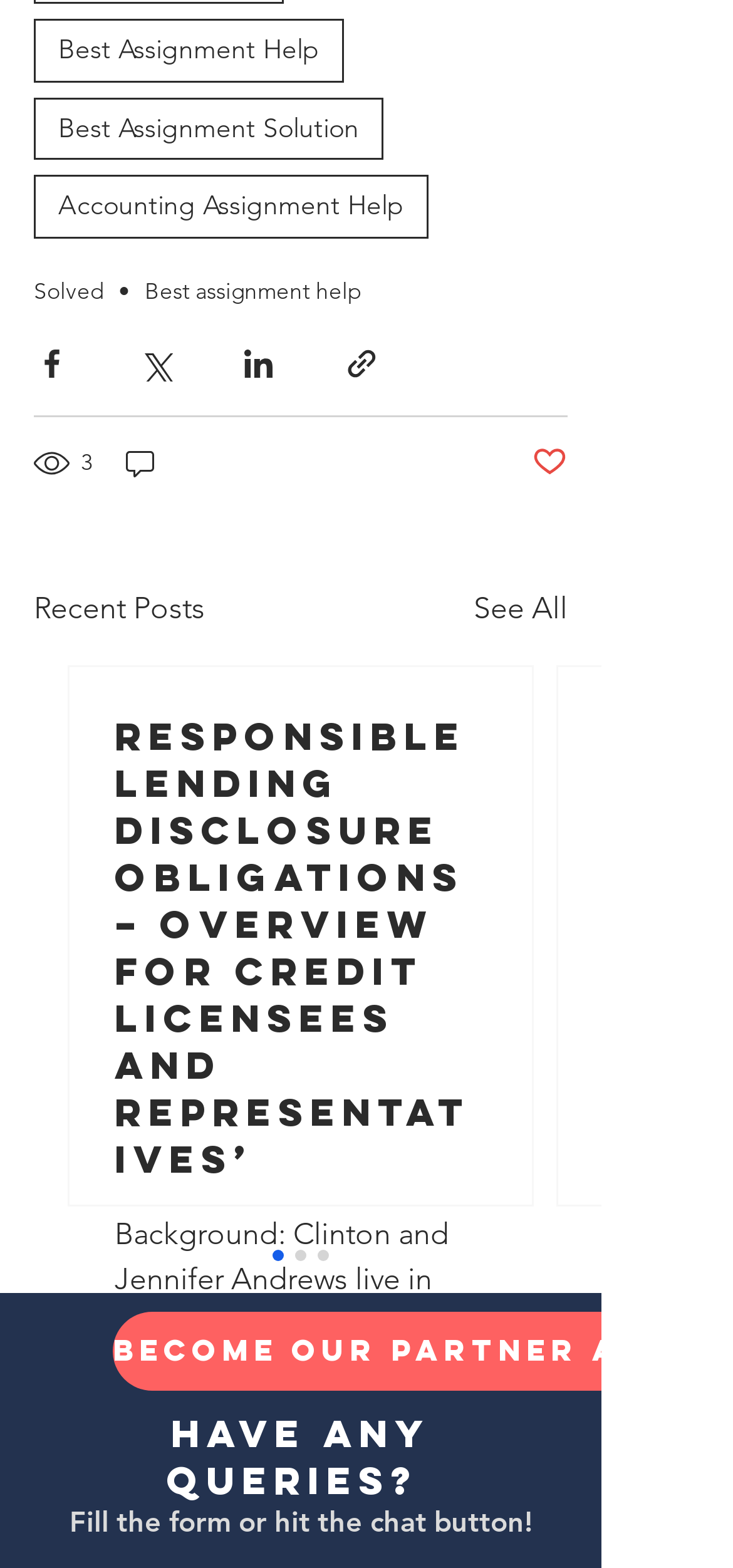Please identify the bounding box coordinates of the clickable area that will allow you to execute the instruction: "Fill the form or hit the chat button".

[0.095, 0.959, 0.726, 0.982]